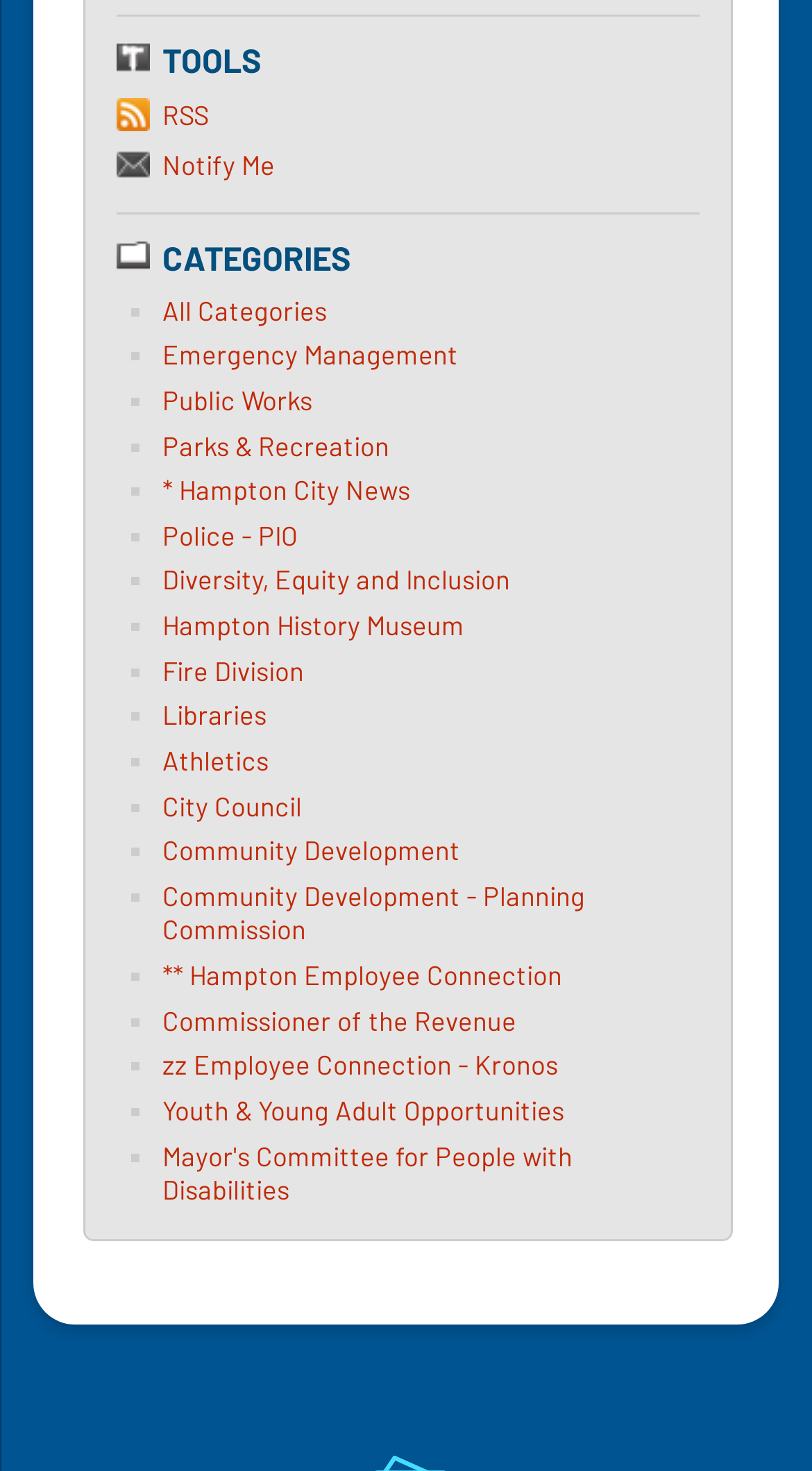Please study the image and answer the question comprehensively:
How many links are there in the top section?

I counted the number of links in the top section, above the 'CATEGORIES' heading, and there are three links: 'RSS', 'Notify Me', and 'TOOLS'.